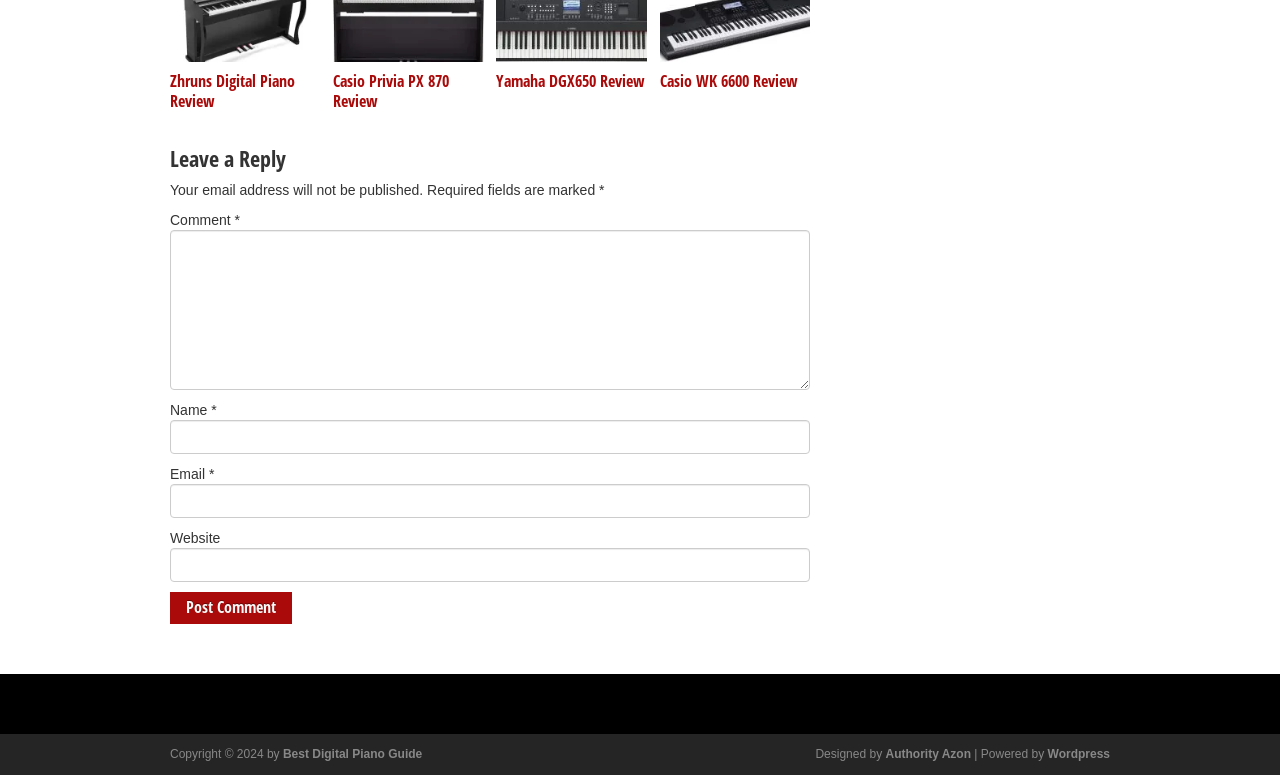Locate the bounding box coordinates of the segment that needs to be clicked to meet this instruction: "Leave a comment".

[0.133, 0.188, 0.633, 0.219]